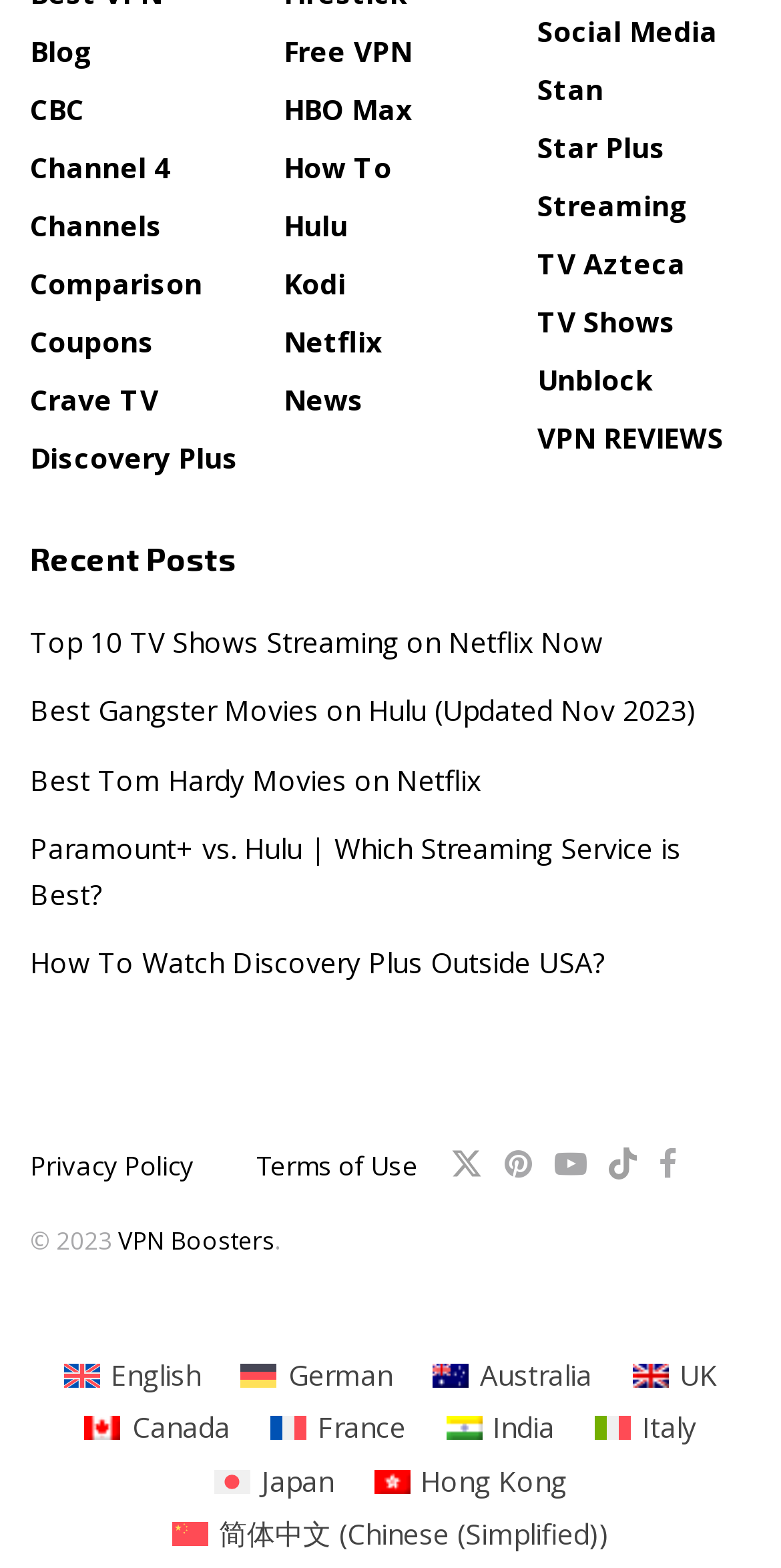Identify the bounding box coordinates of the HTML element based on this description: "简体中文 (Chinese (Simplified))".

[0.194, 0.956, 0.806, 0.99]